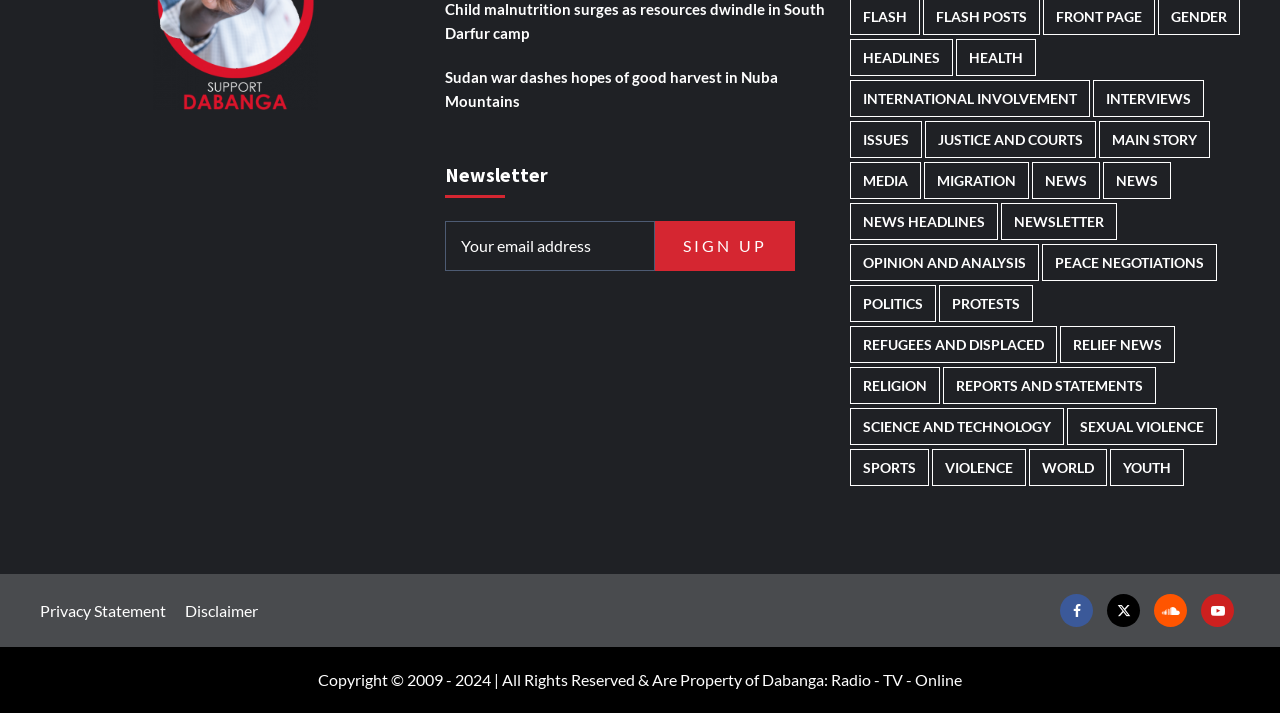What is the title of the newsletter?
Please provide a single word or phrase answer based on the image.

Newsletter